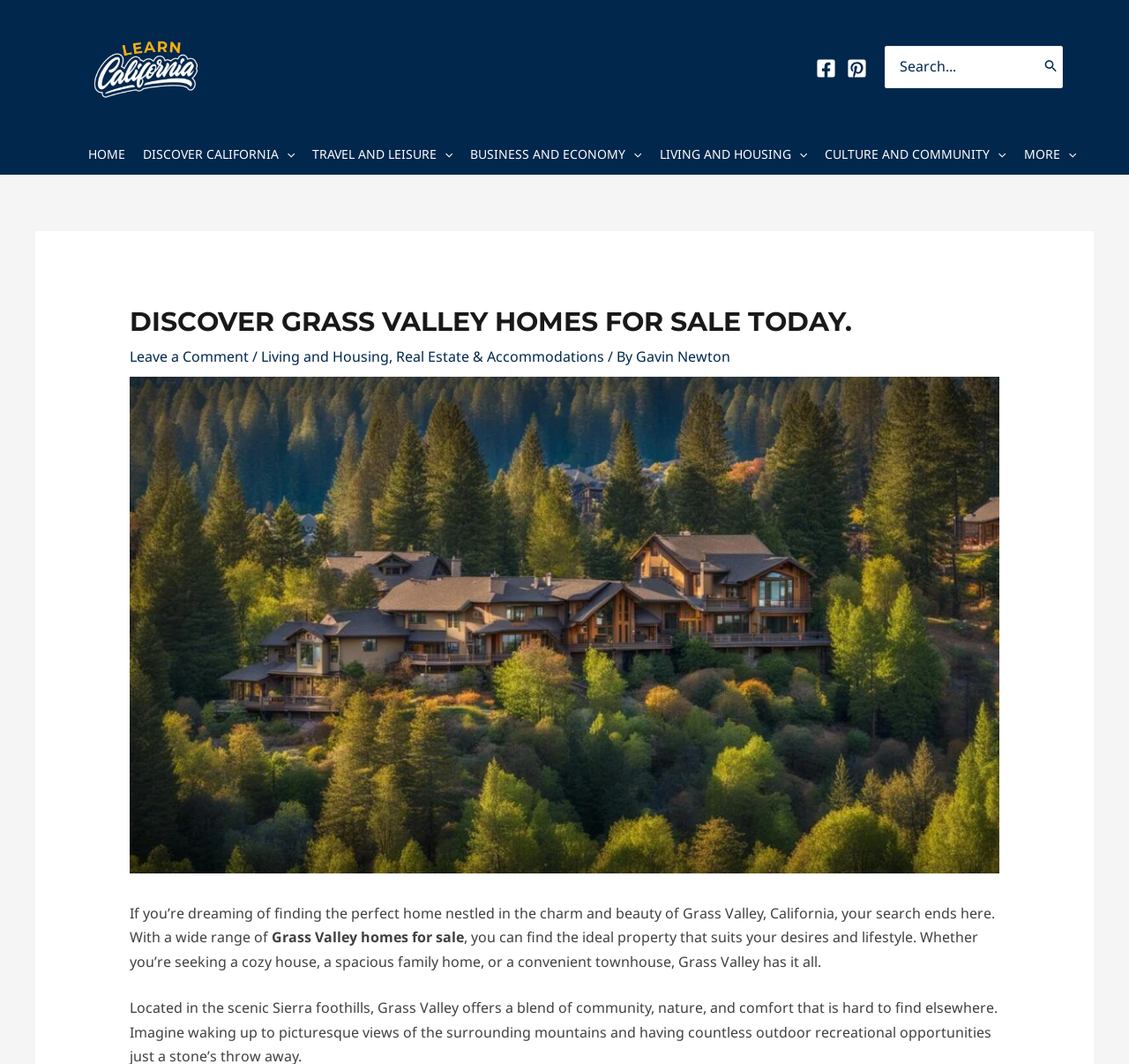Locate the UI element described as follows: "parent_node: Search for: name="s" placeholder="Search..."". Return the bounding box coordinates as four float numbers between 0 and 1 in the order [left, top, right, bottom].

[0.784, 0.044, 0.941, 0.082]